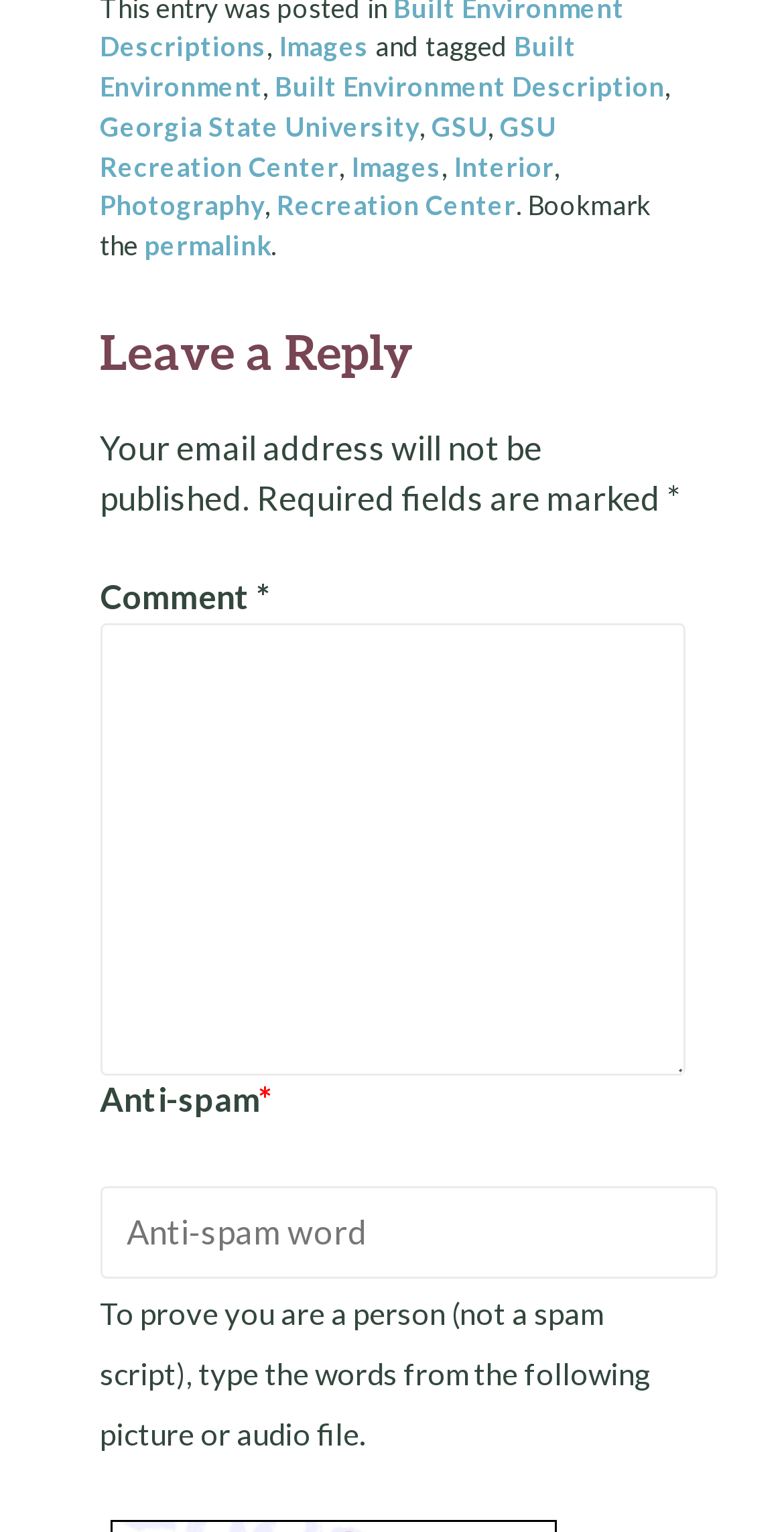Identify the coordinates of the bounding box for the element that must be clicked to accomplish the instruction: "Check the Telegram link".

None